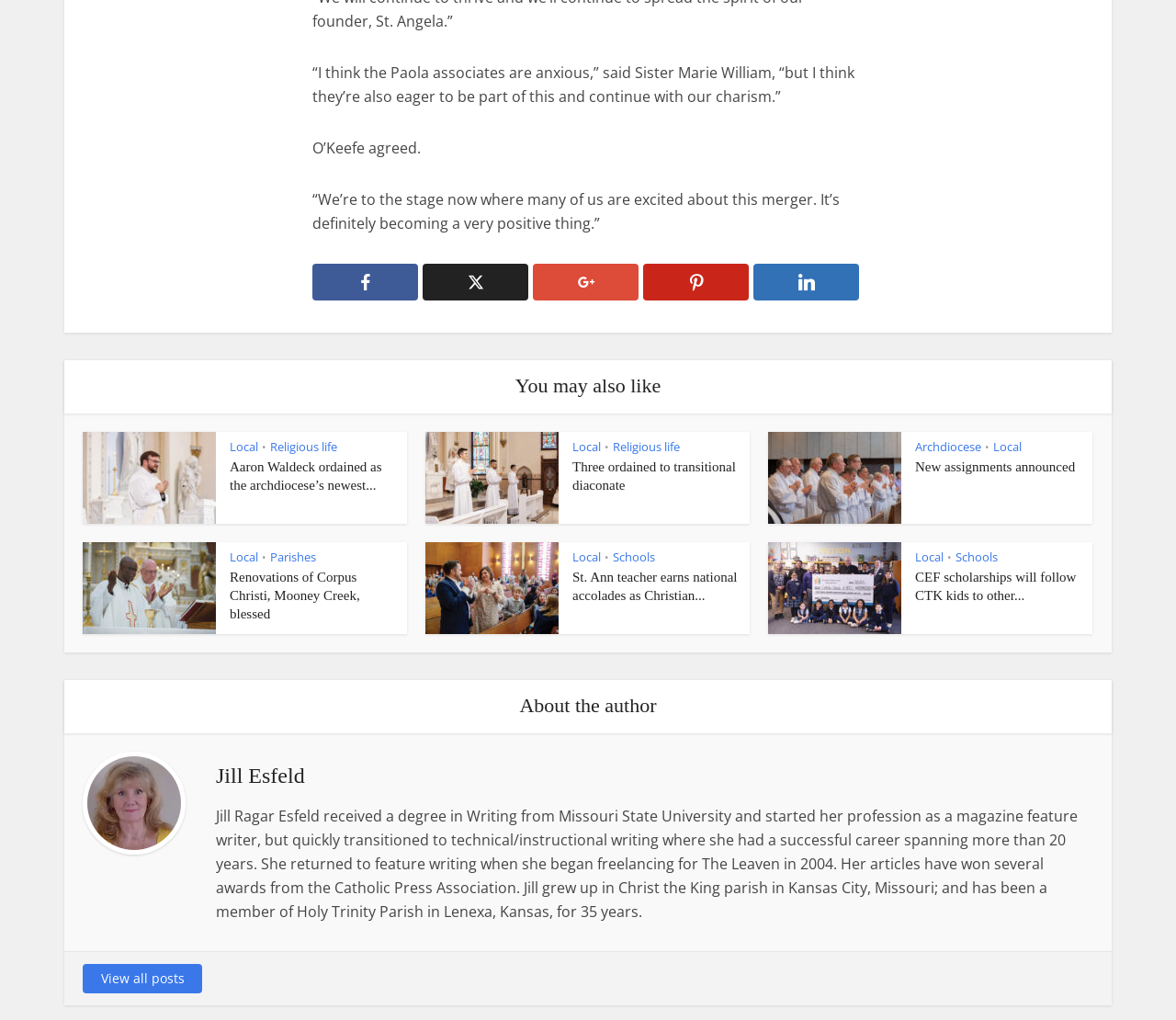What is the purpose of the 'You may also like' section?
Provide a fully detailed and comprehensive answer to the question.

The 'You may also like' section contains several article headings with links, which suggests that its purpose is to suggest related articles to the reader. This is a common feature in online news websites to encourage readers to explore more content.